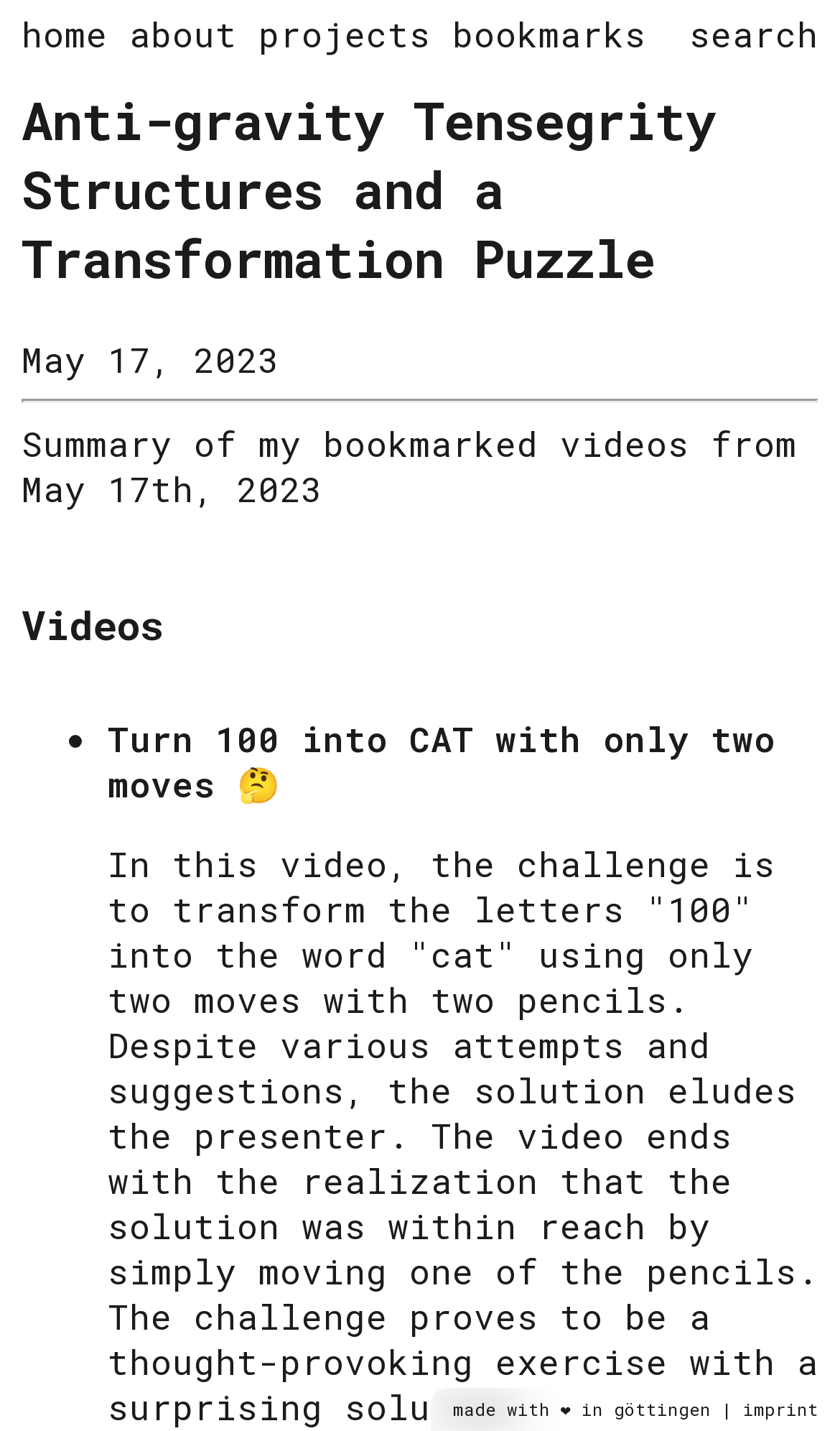Determine the bounding box coordinates for the element that should be clicked to follow this instruction: "visit imprint page". The coordinates should be given as four float numbers between 0 and 1, in the format [left, top, right, bottom].

[0.885, 0.977, 0.974, 0.992]